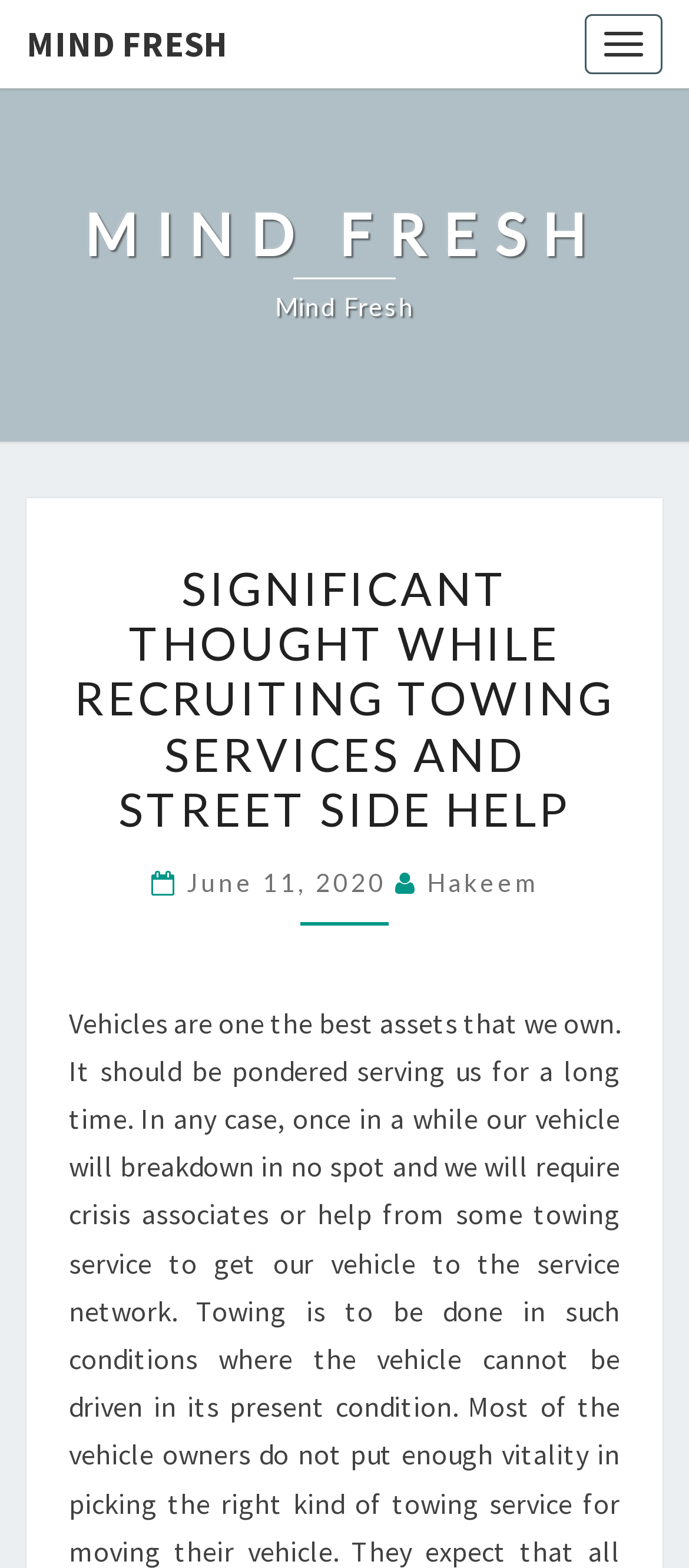Give a concise answer using one word or a phrase to the following question:
What is the text of the static text element?

SIGNIFICANT THOUGHT WHILE RECRUITING TOWING SERVICES AND STREET SIDE HELP